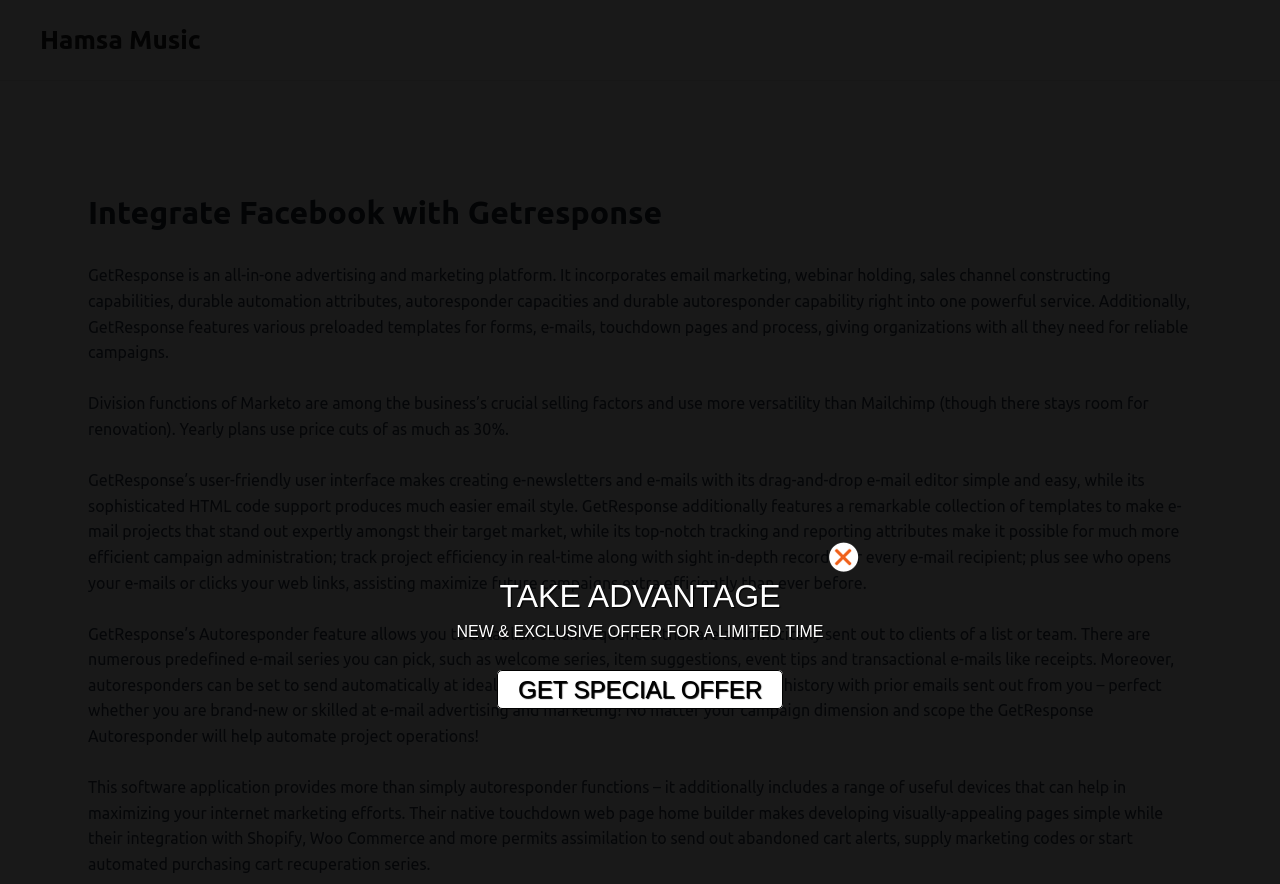Can you give a comprehensive explanation to the question given the content of the image?
What is the purpose of GetResponse’s Autoresponder feature?

According to the StaticText element with bounding box coordinates [0.069, 0.707, 0.917, 0.843], GetResponse’s Autoresponder feature allows users to set up email sequences that are automatically sent out to clients of a list or group, and can be set to send automatically at ideal times based on clients’ engagement history with prior emails sent out from the user.